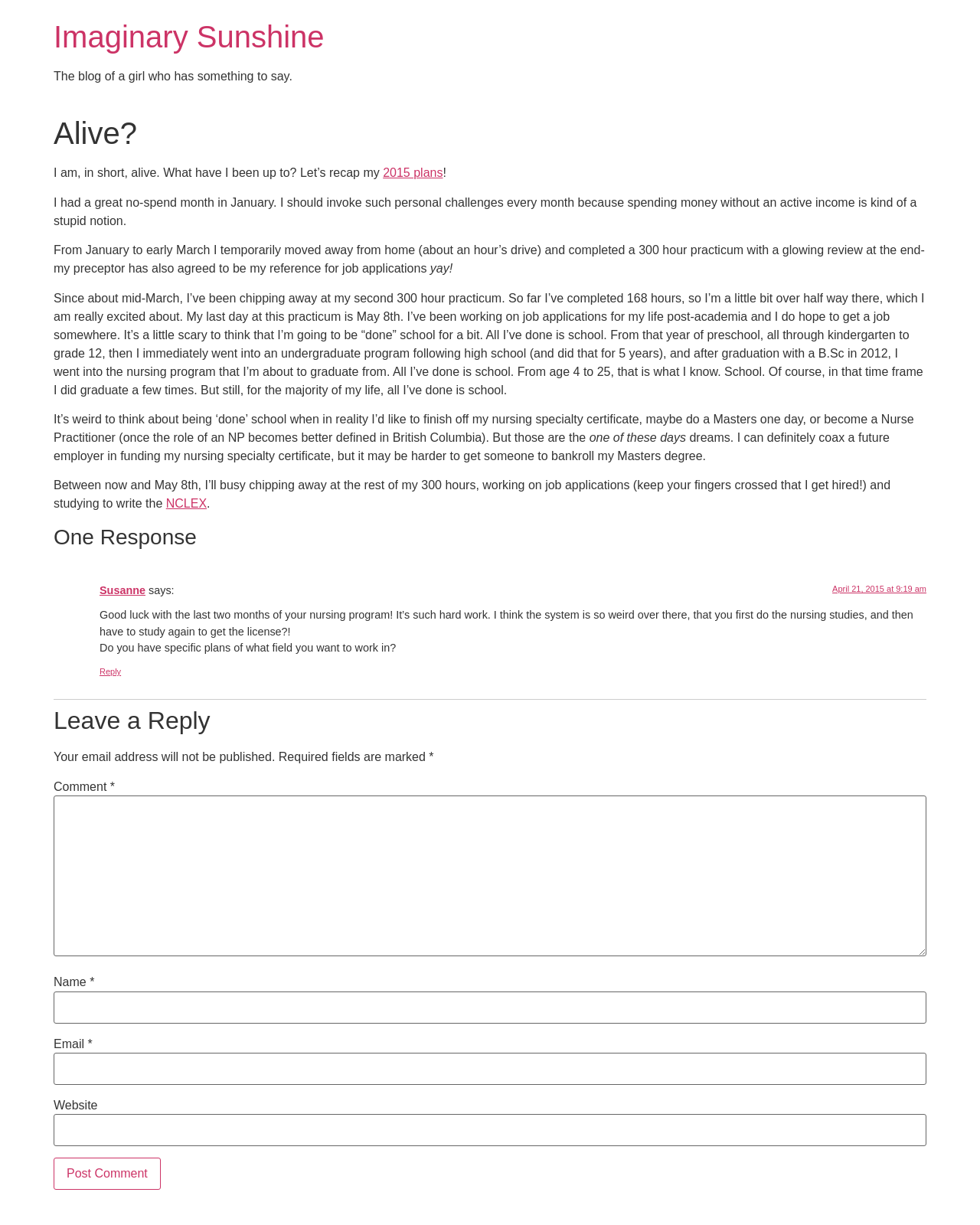How many comments are there on this post?
Refer to the image and provide a thorough answer to the question.

There is only one comment on this post, which can be found in the article section with the heading 'One Response'.